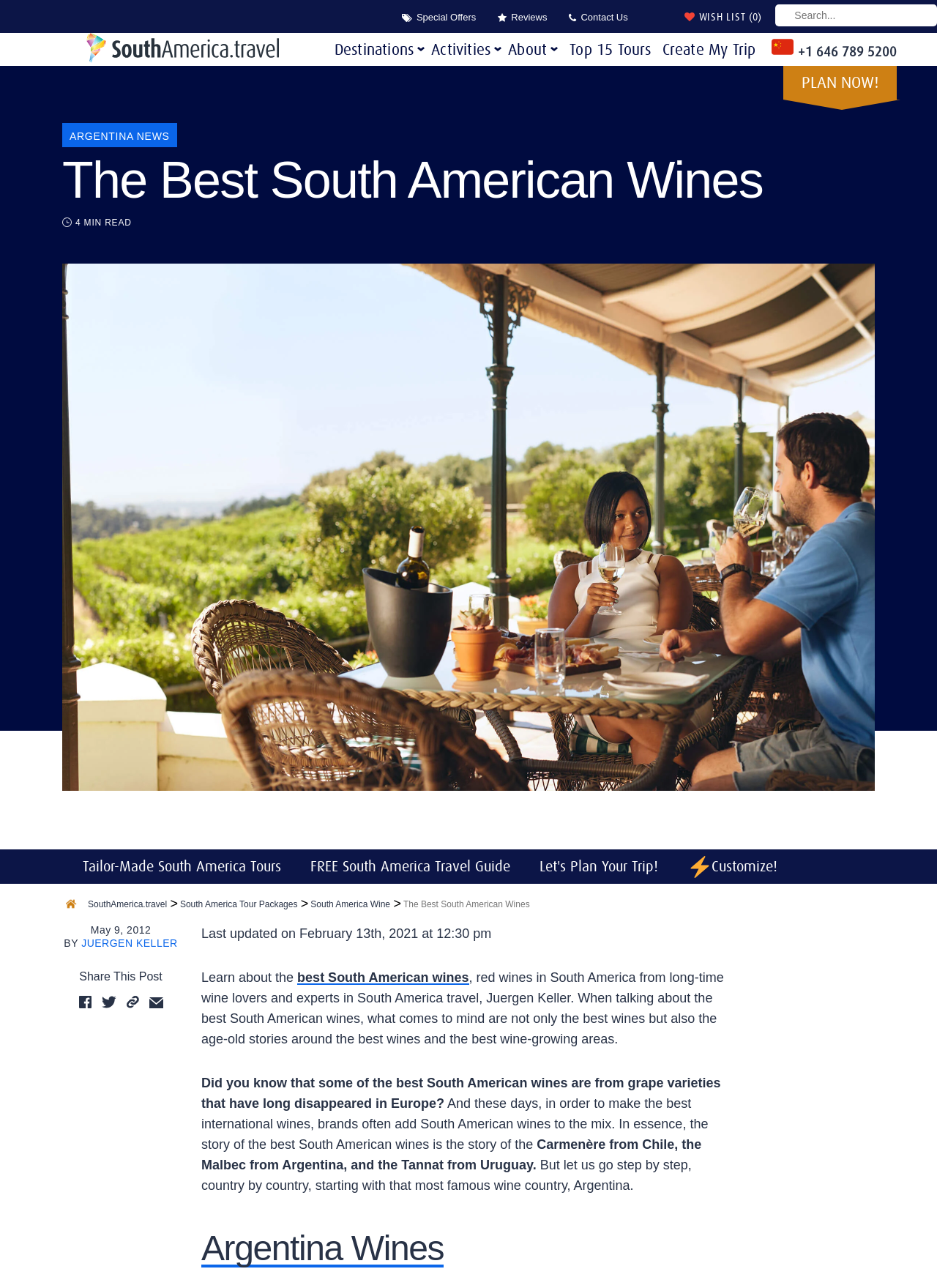Locate the bounding box coordinates for the element described below: "Contact Us". The coordinates must be four float values between 0 and 1, formatted as [left, top, right, bottom].

[0.615, 0.009, 0.67, 0.017]